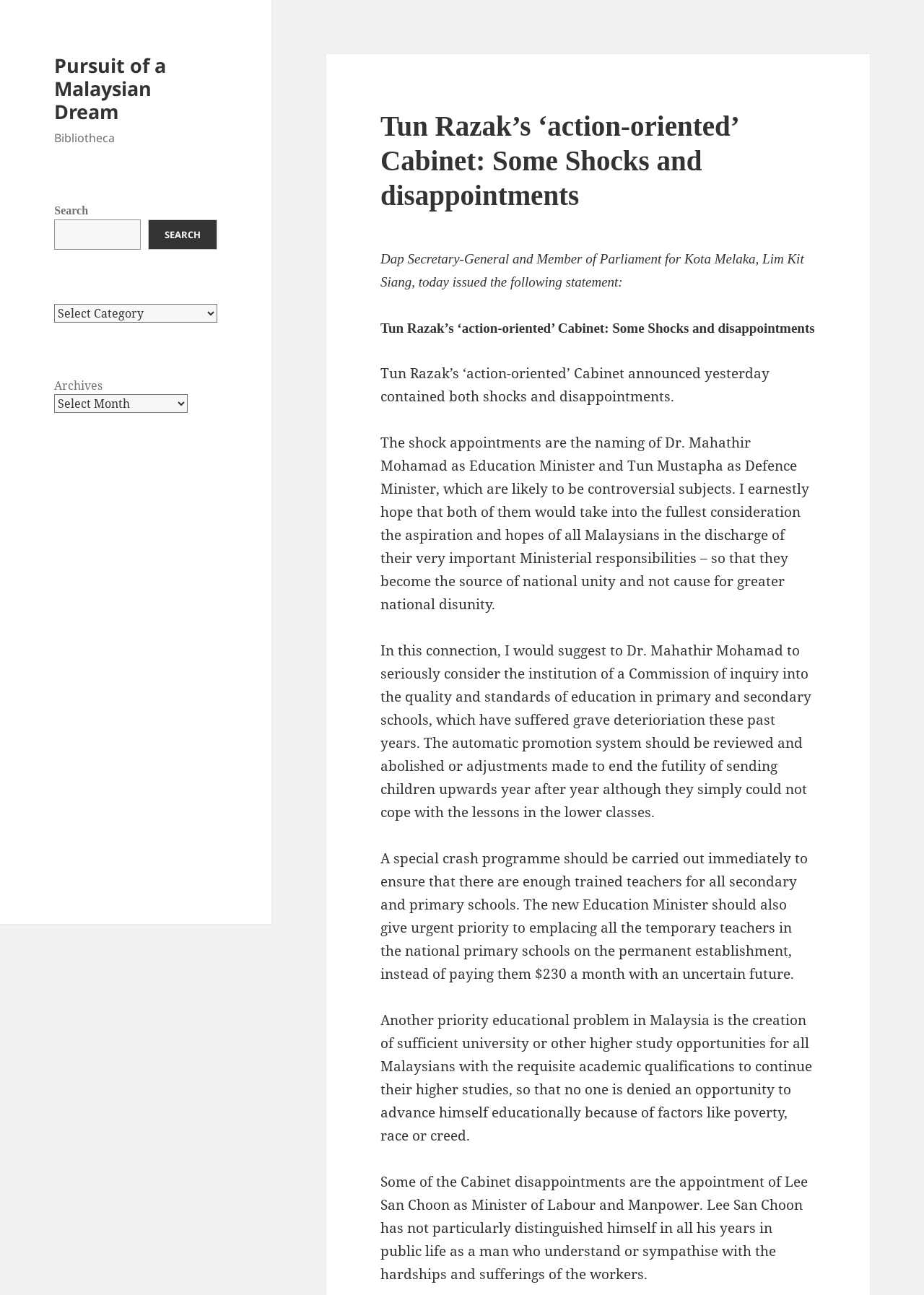Please find the bounding box for the UI element described by: "parent_node: SEARCH name="s"".

[0.059, 0.169, 0.153, 0.193]